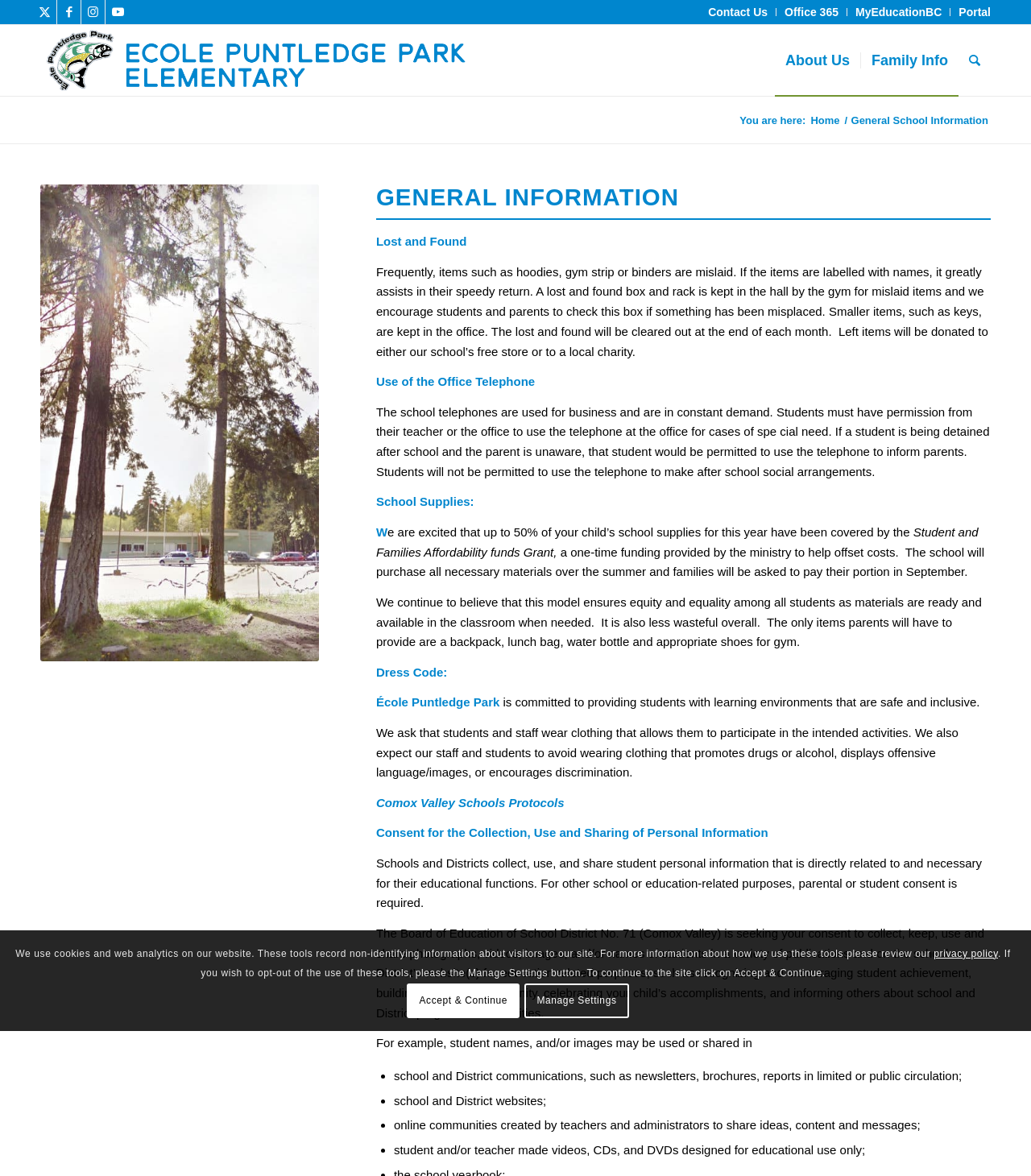Based on the visual content of the image, answer the question thoroughly: What is the school's request regarding student photographs?

I found the answer by reading the text under the 'Consent for the Collection, Use and Sharing of Personal Information' heading, which explains that the school is seeking consent to collect, keep, use and share photographs, videos, images, and/or names of students in a variety of publications and on the school or District’s website(s) for education-related purposes.